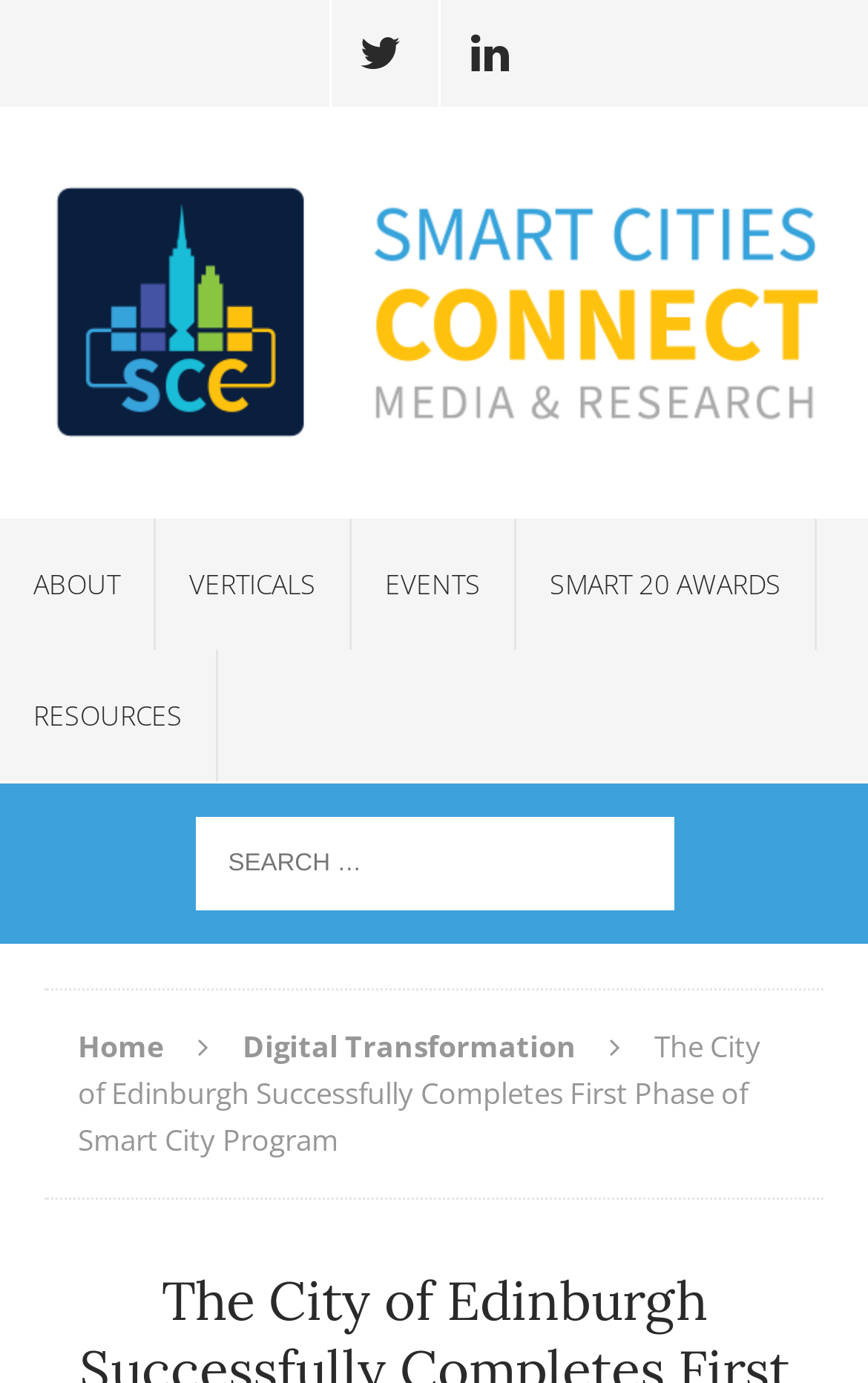Determine the bounding box coordinates of the area to click in order to meet this instruction: "Check the news from 1 Week Ago".

None